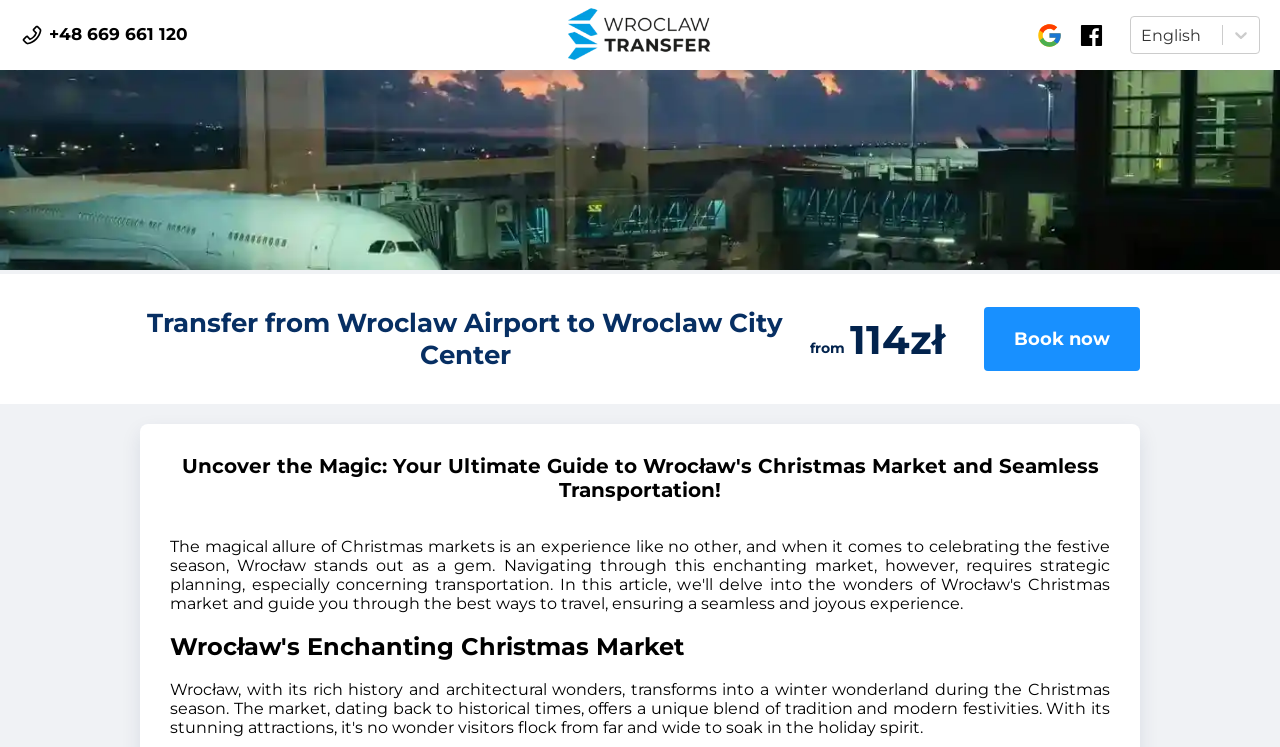Based on the image, please elaborate on the answer to the following question:
What is the phone number for booking?

I found the phone number by looking at the top section of the webpage, where there is a link with the phone number '+48 669 661 120'.